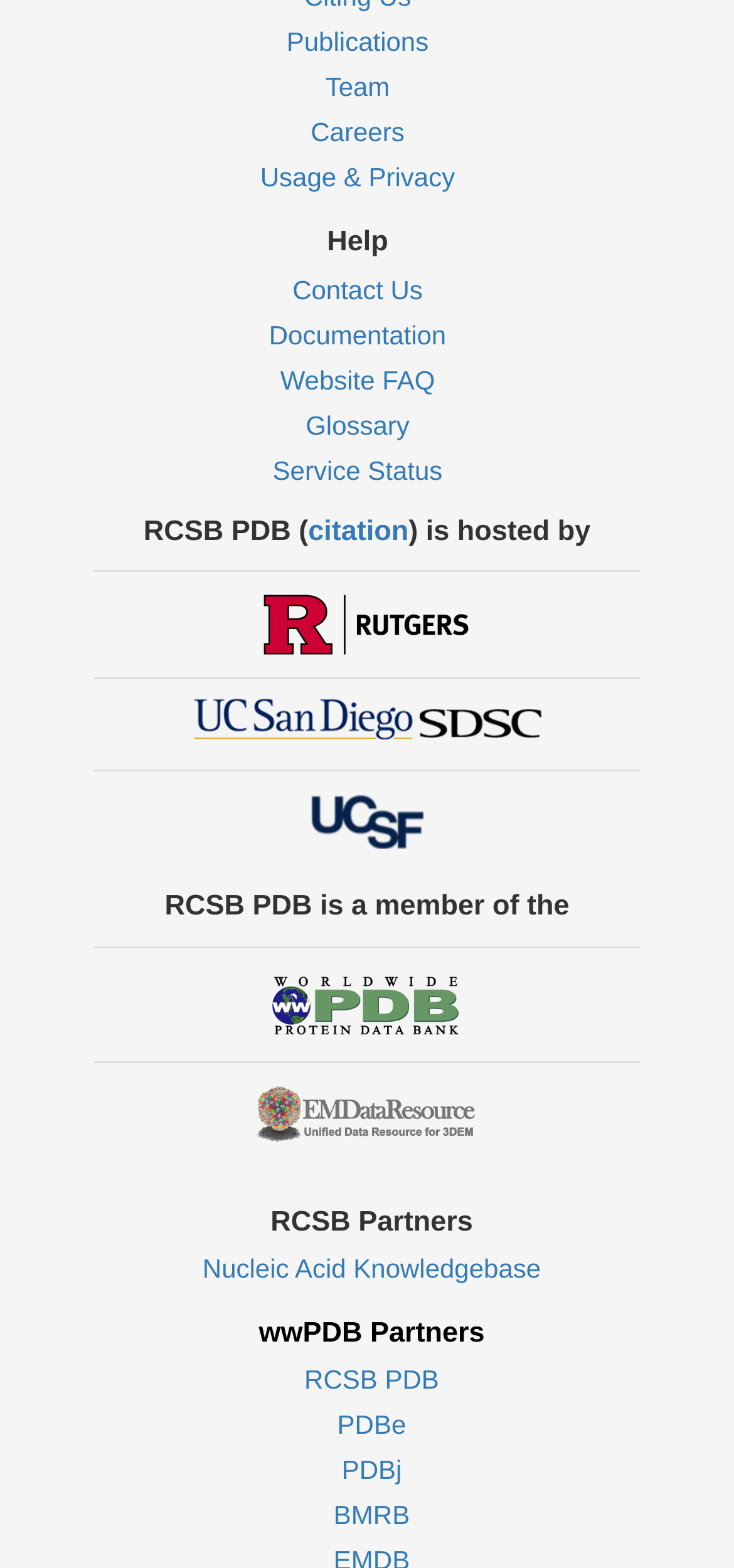Can you identify the bounding box coordinates of the clickable region needed to carry out this instruction: 'View Contact information'? The coordinates should be four float numbers within the range of 0 to 1, stated as [left, top, right, bottom].

None